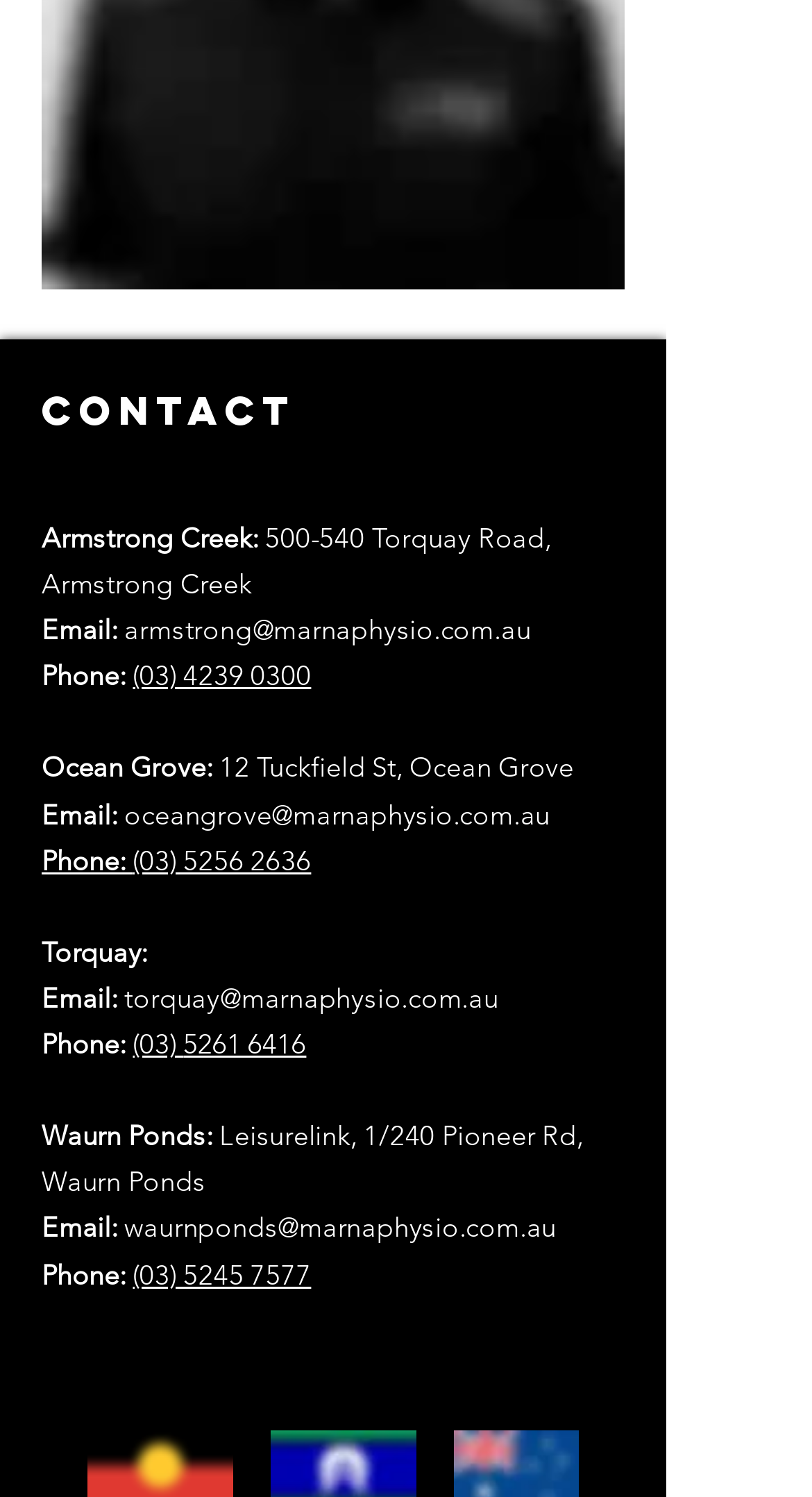Analyze the image and give a detailed response to the question:
What is the email address for Ocean Grove?

I looked for the email address associated with Ocean Grove and found it to be oceangrove@marnaphysio.com.au, which is listed under the Ocean Grove location.